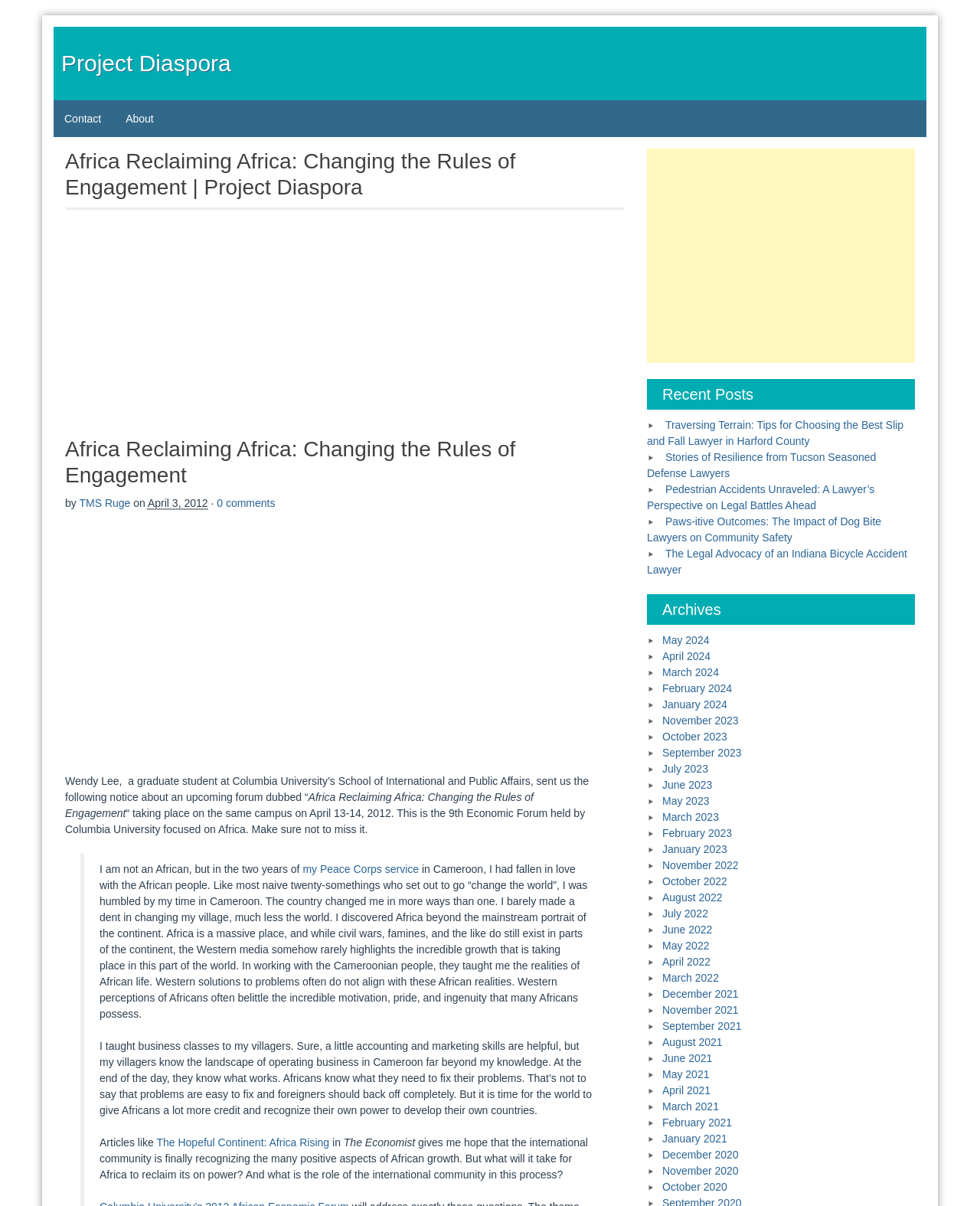Find the main header of the webpage and produce its text content.

Africa Reclaiming Africa: Changing the Rules of Engagement | Project Diaspora